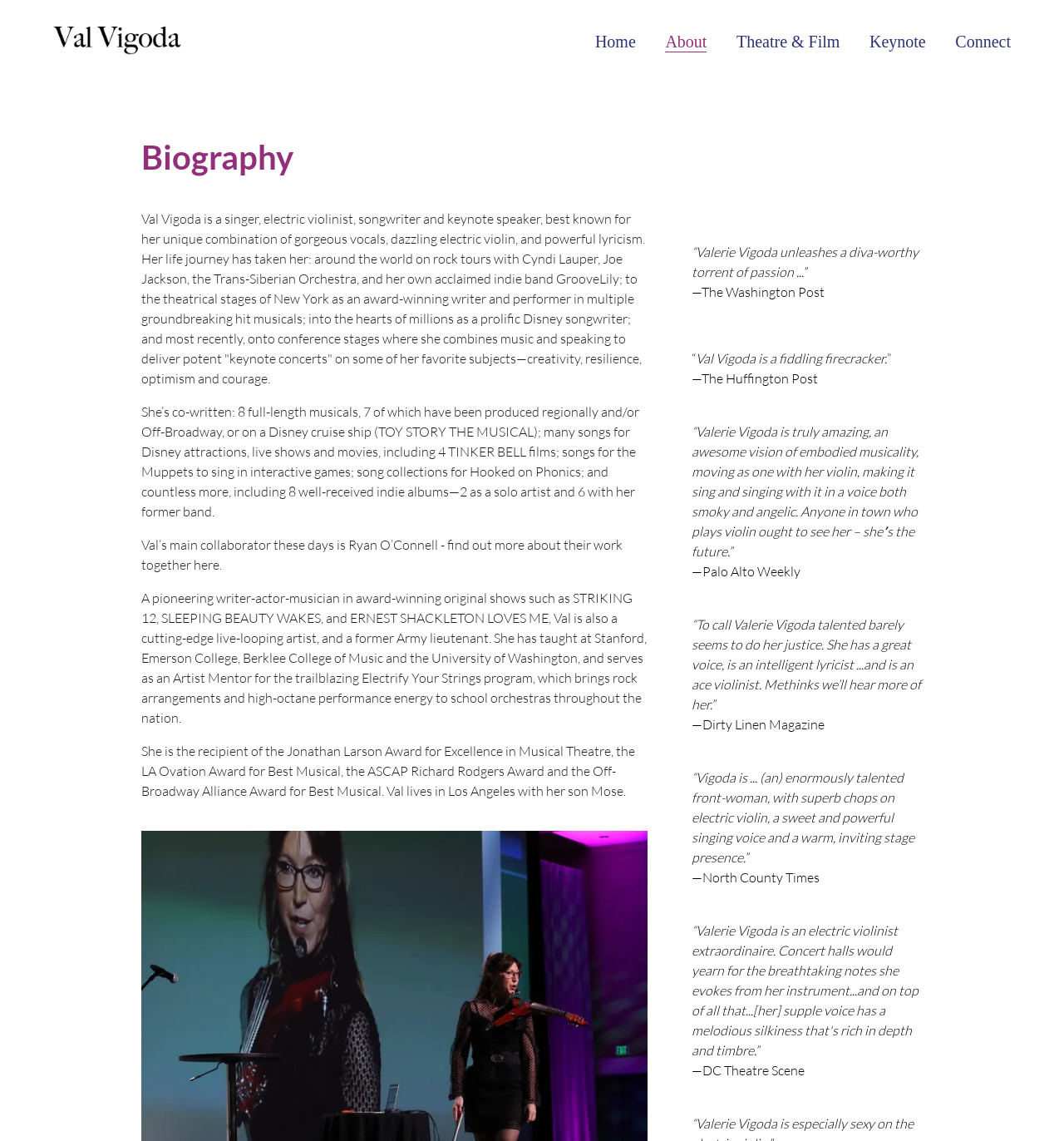How many full-length musicals has Val Vigoda co-written?
Give a thorough and detailed response to the question.

The webpage states that Val Vigoda has co-written 8 full-length musicals, 7 of which have been produced regionally and/or Off-Broadway, or on a Disney cruise ship.